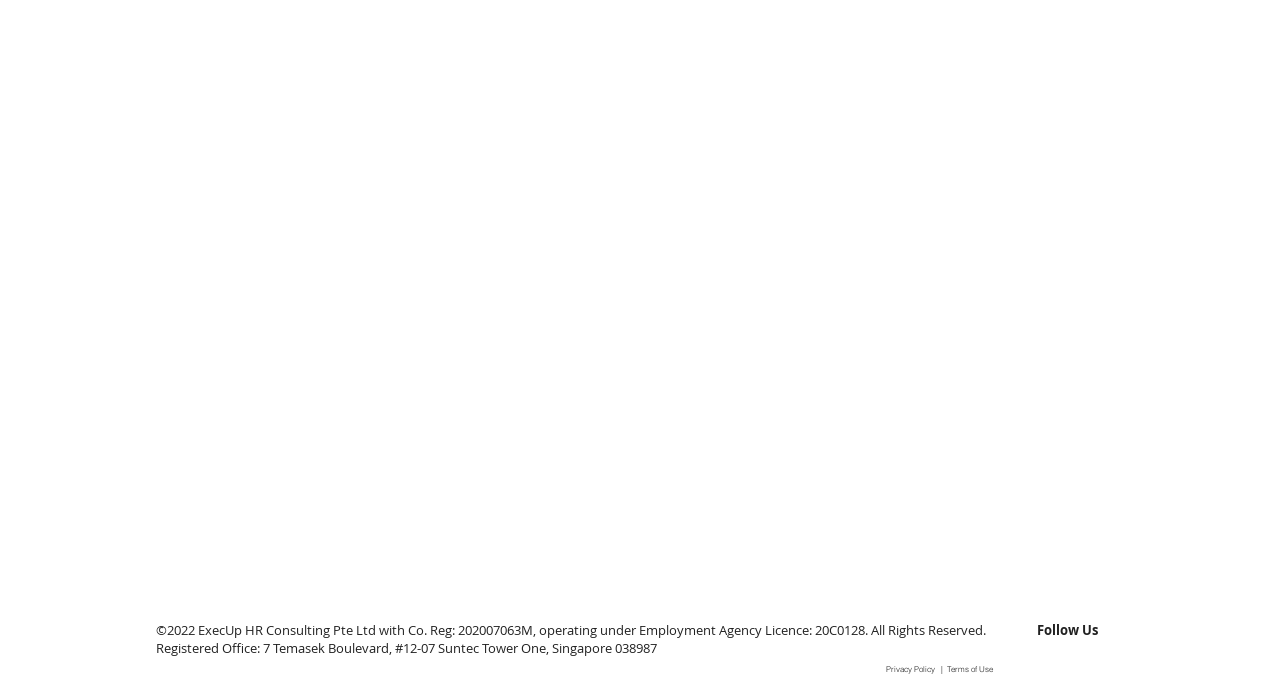What is the company name? Examine the screenshot and reply using just one word or a brief phrase.

ExecUp HR Consulting Pte Ltd